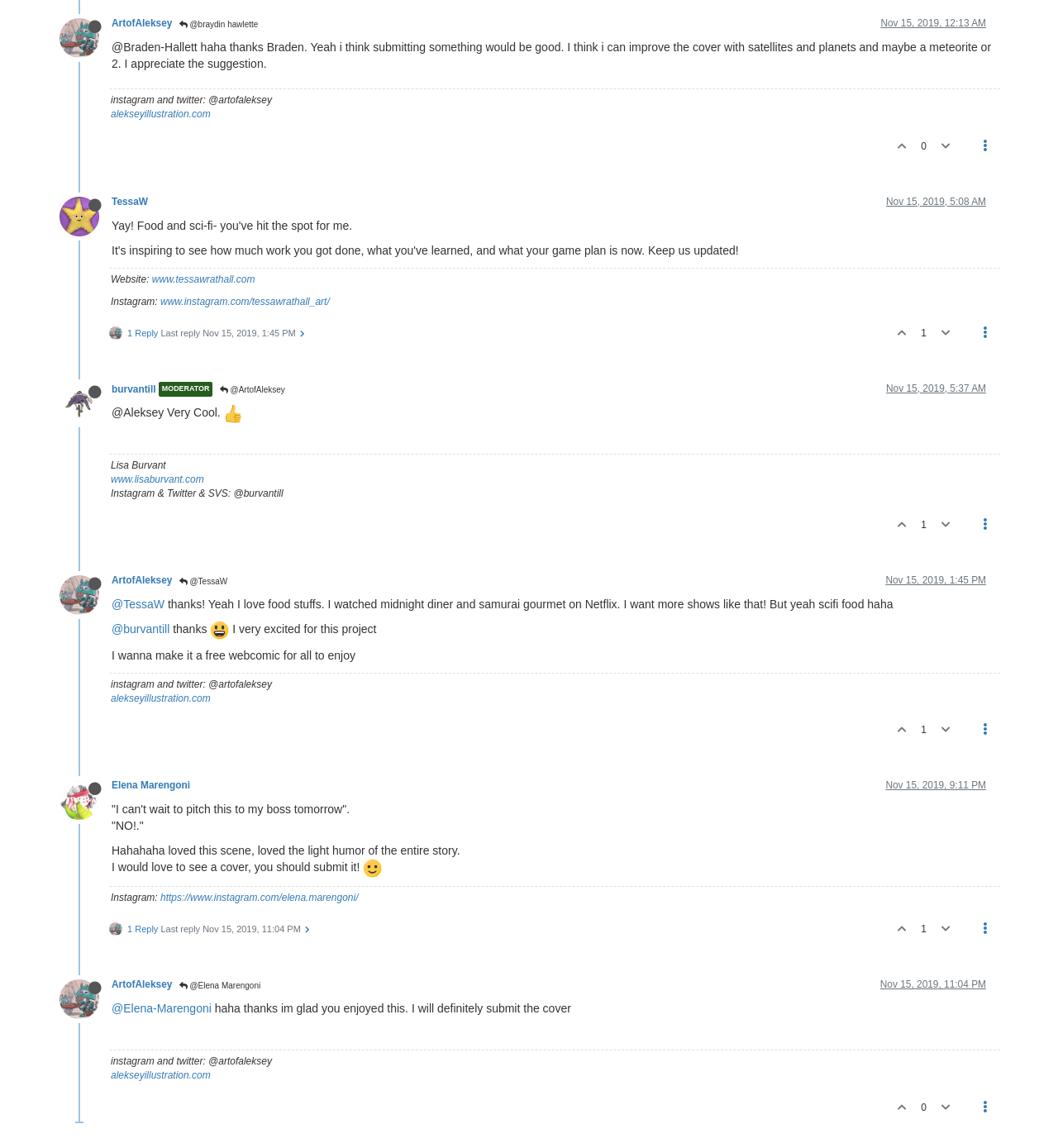How many replies does ArtofAleksey's last comment have?
Please provide a single word or phrase as the answer based on the screenshot.

1